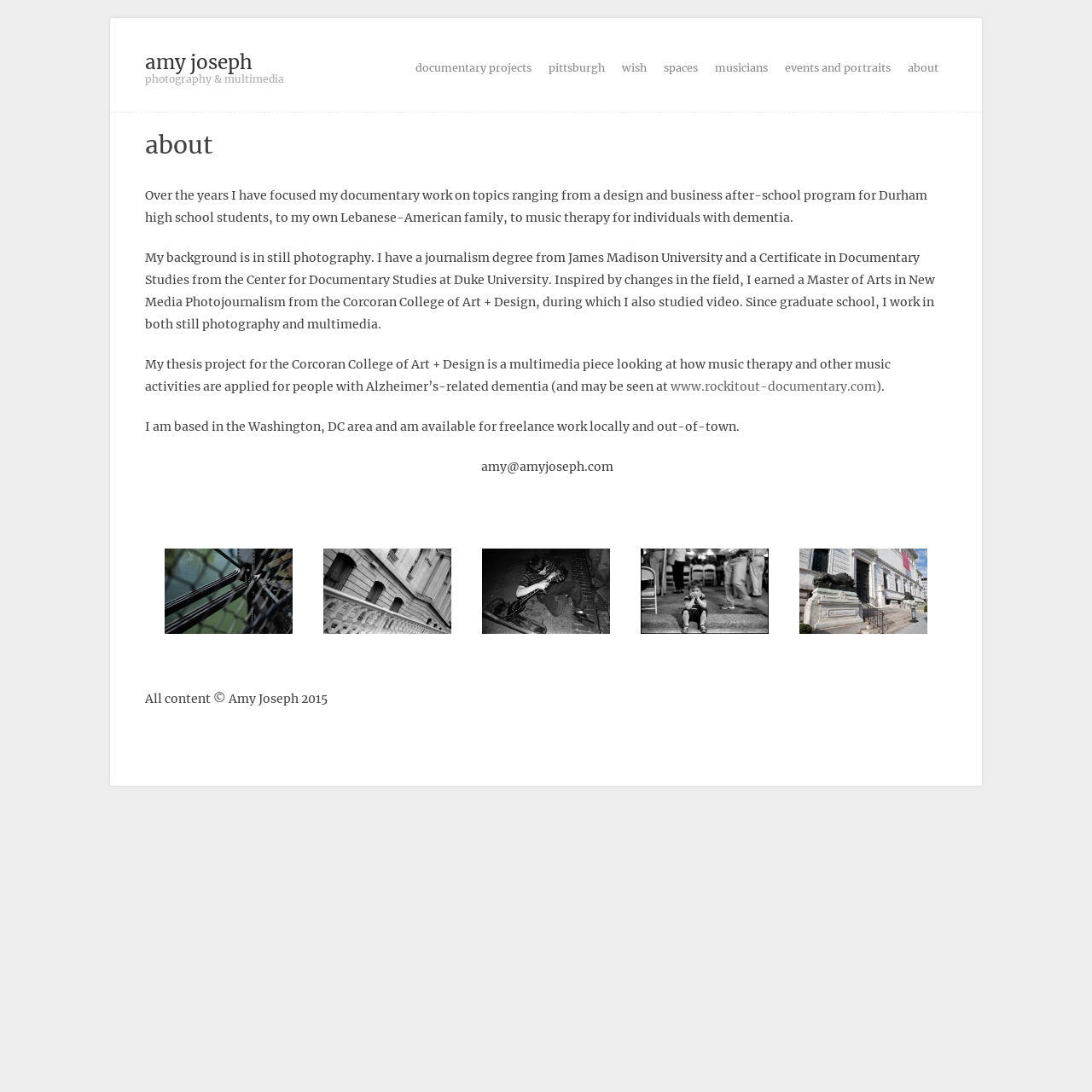For the following element description, predict the bounding box coordinates in the format (top-left x, top-left y, bottom-right x, bottom-right y). All values should be floating point numbers between 0 and 1. Description: www.rockitout-documentary.com

[0.614, 0.347, 0.802, 0.361]